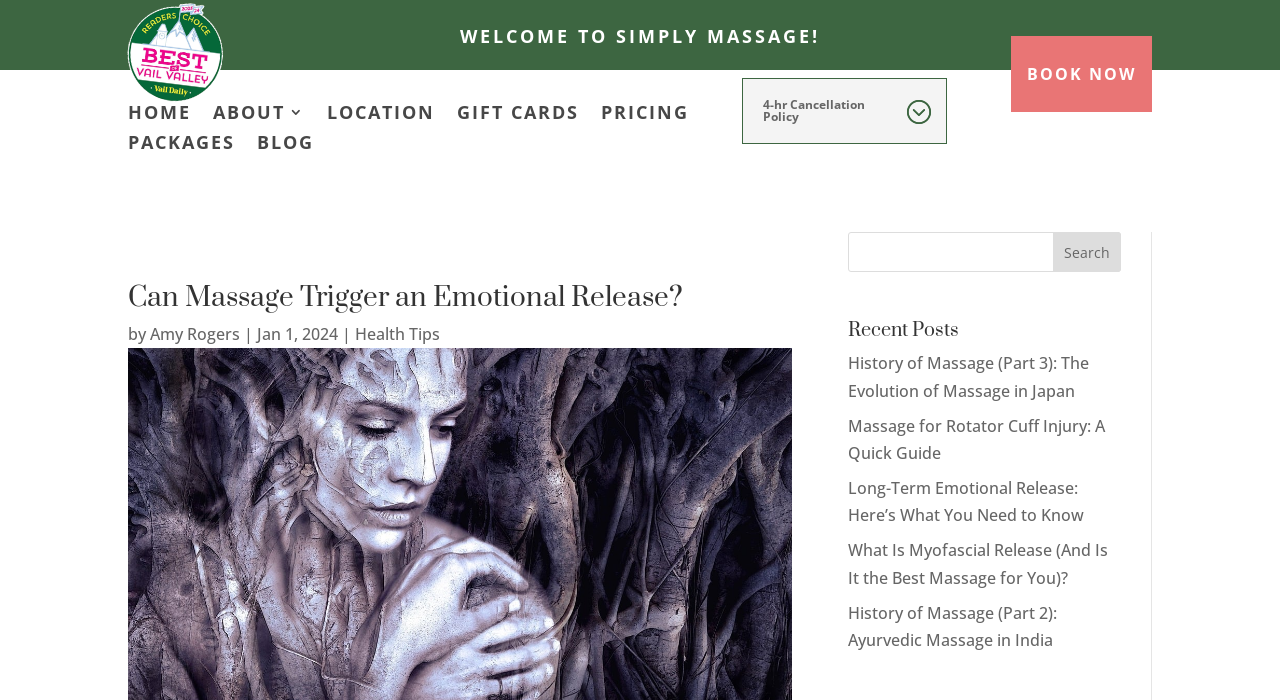What type of posts are listed below the heading 'Recent Posts'?
Carefully analyze the image and provide a detailed answer to the question.

I determined the answer by looking at the links below the heading 'Recent Posts' which have titles related to health and massage, indicating that they are health tips or articles related to massage.